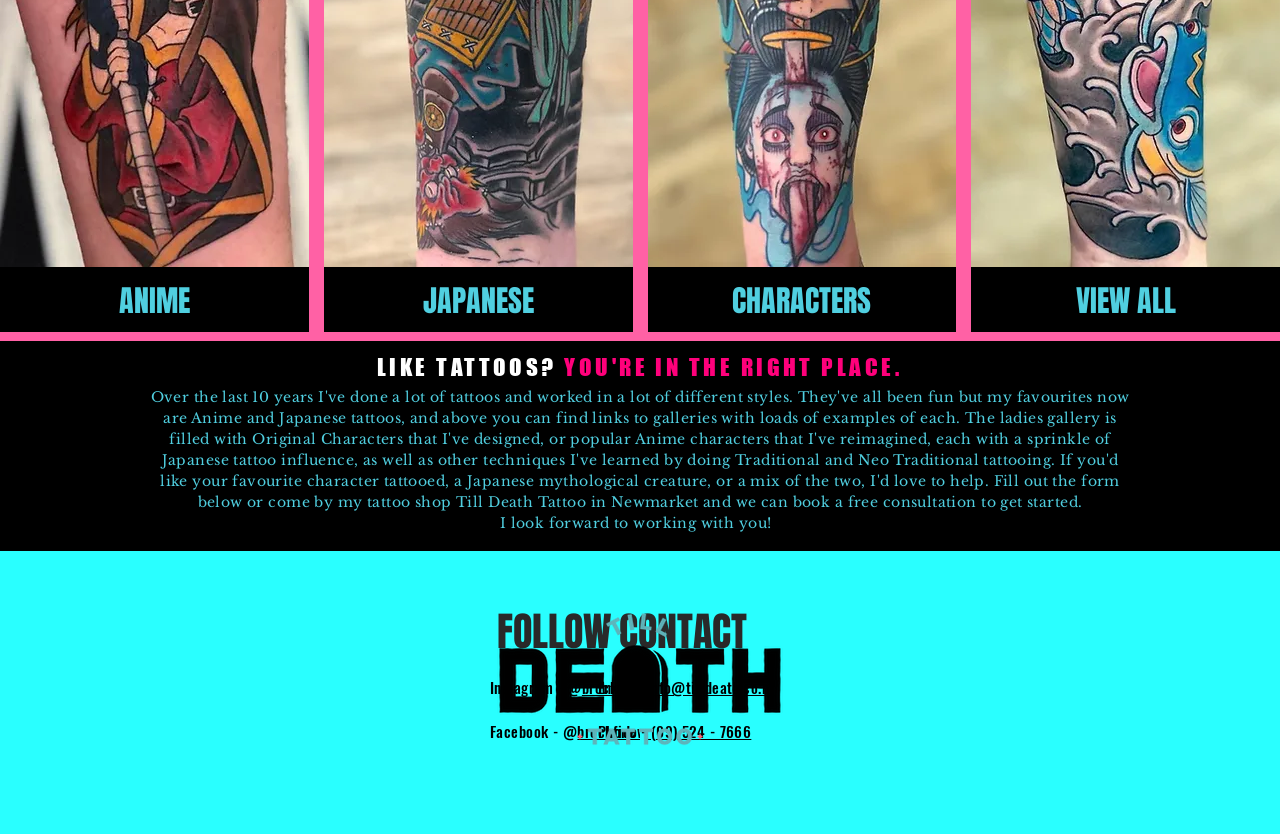From the webpage screenshot, predict the bounding box of the UI element that matches this description: "info@tilldeath.co.nz".

[0.502, 0.811, 0.606, 0.837]